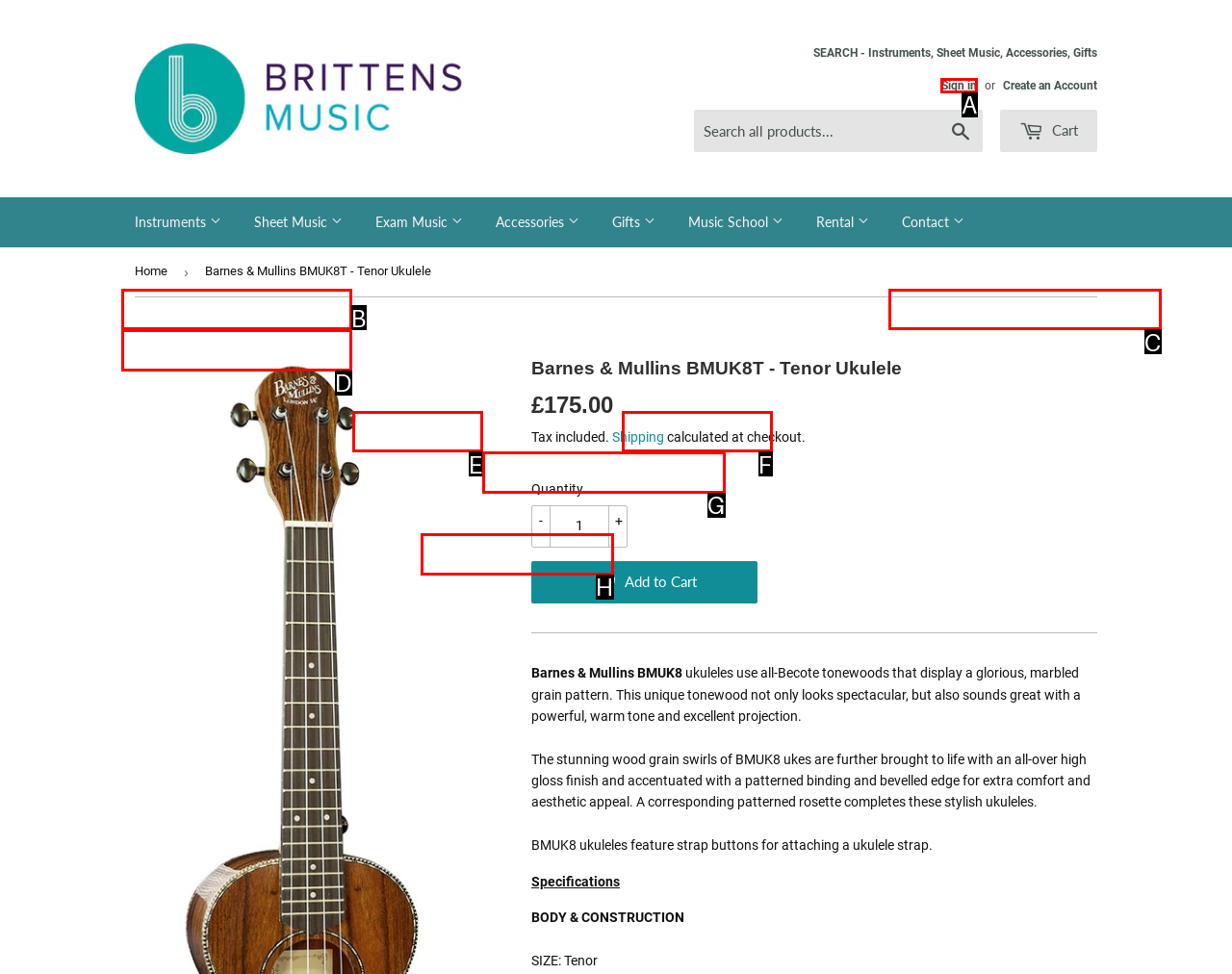Select the HTML element that needs to be clicked to carry out the task: Sign in
Provide the letter of the correct option.

A